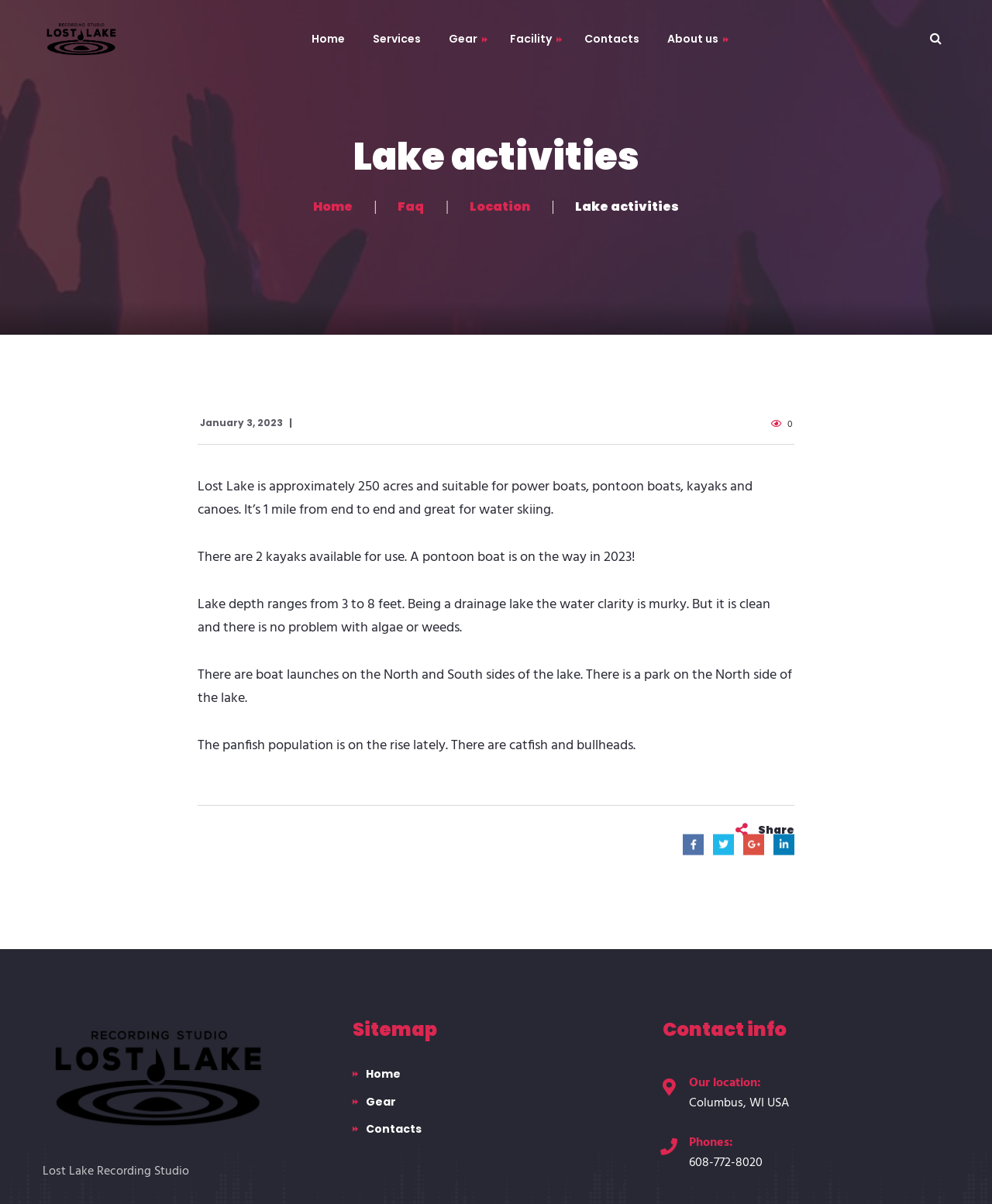Answer the question in a single word or phrase:
What is the location of Lost Lake Recording Studio?

Columbus, WI USA